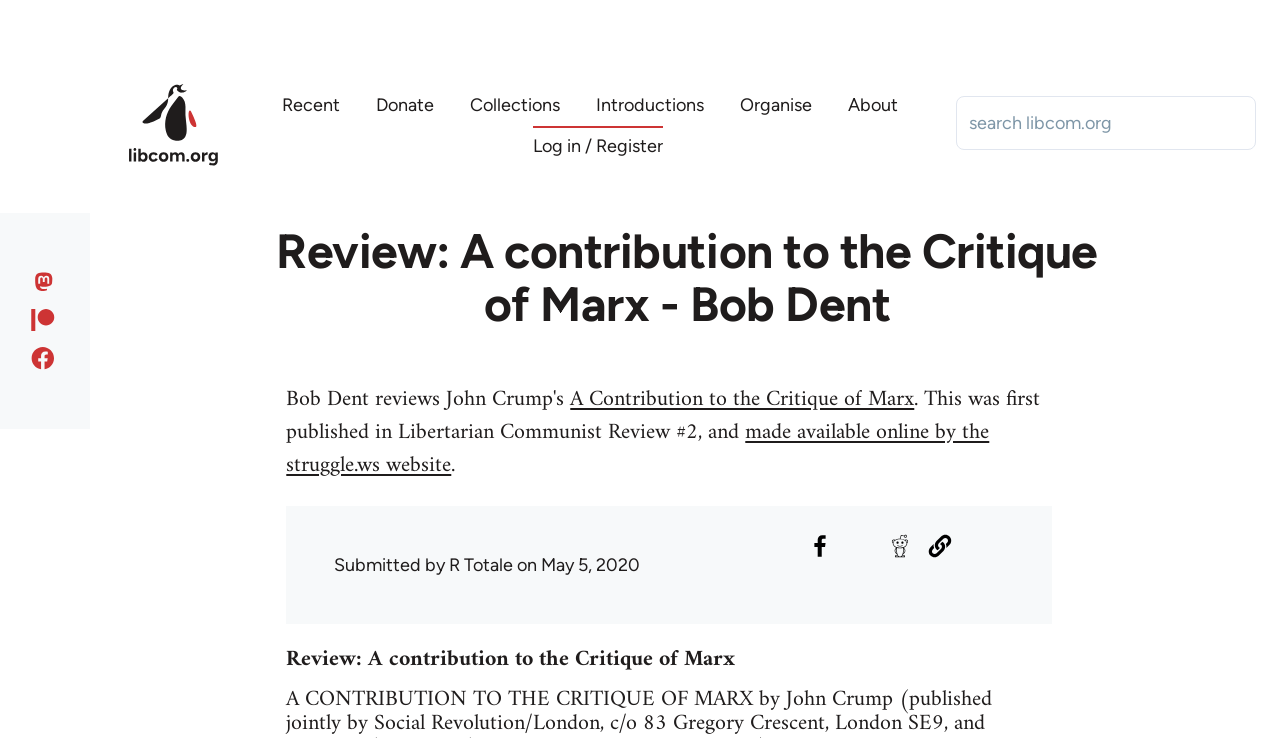Find and extract the text of the primary heading on the webpage.

Review: A contribution to the Critique of Marx - Bob Dent